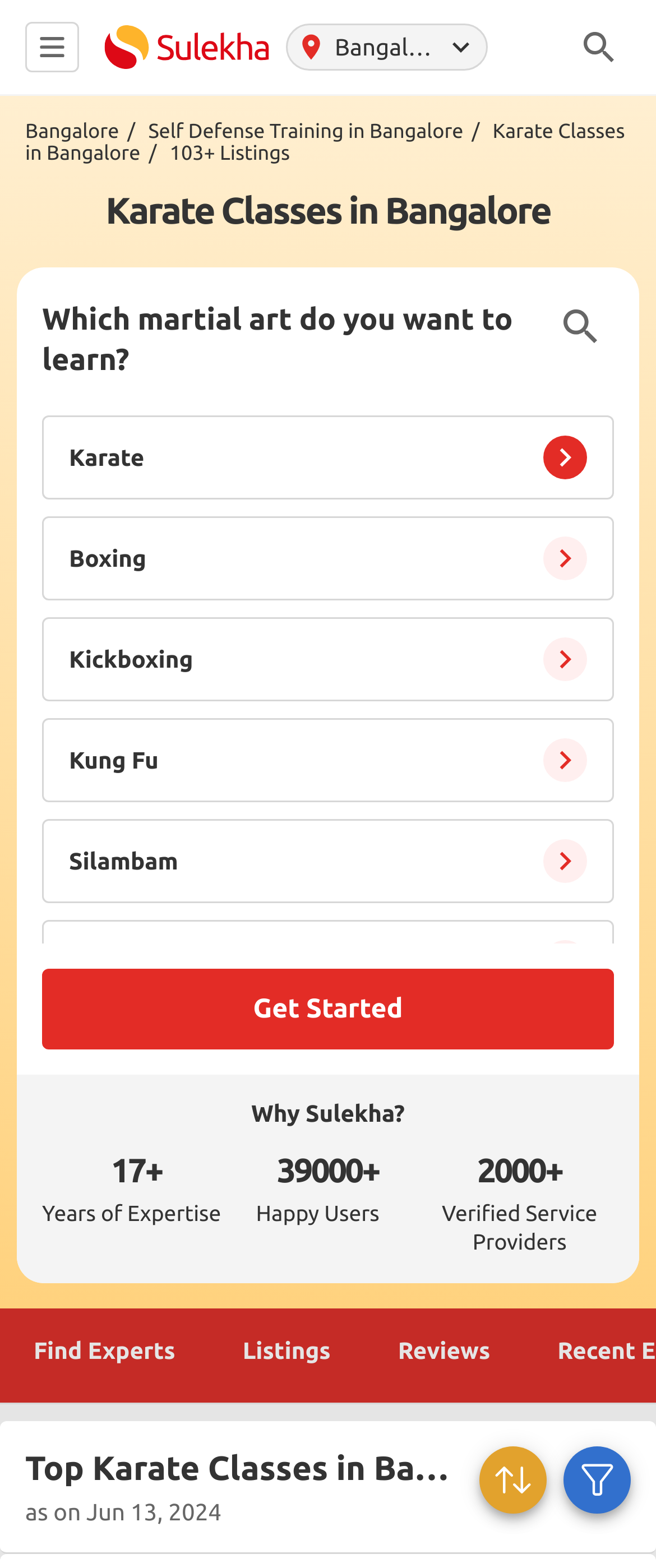What is the purpose of the 'Get Started' button?
Refer to the image and answer the question using a single word or phrase.

To enroll in karate classes